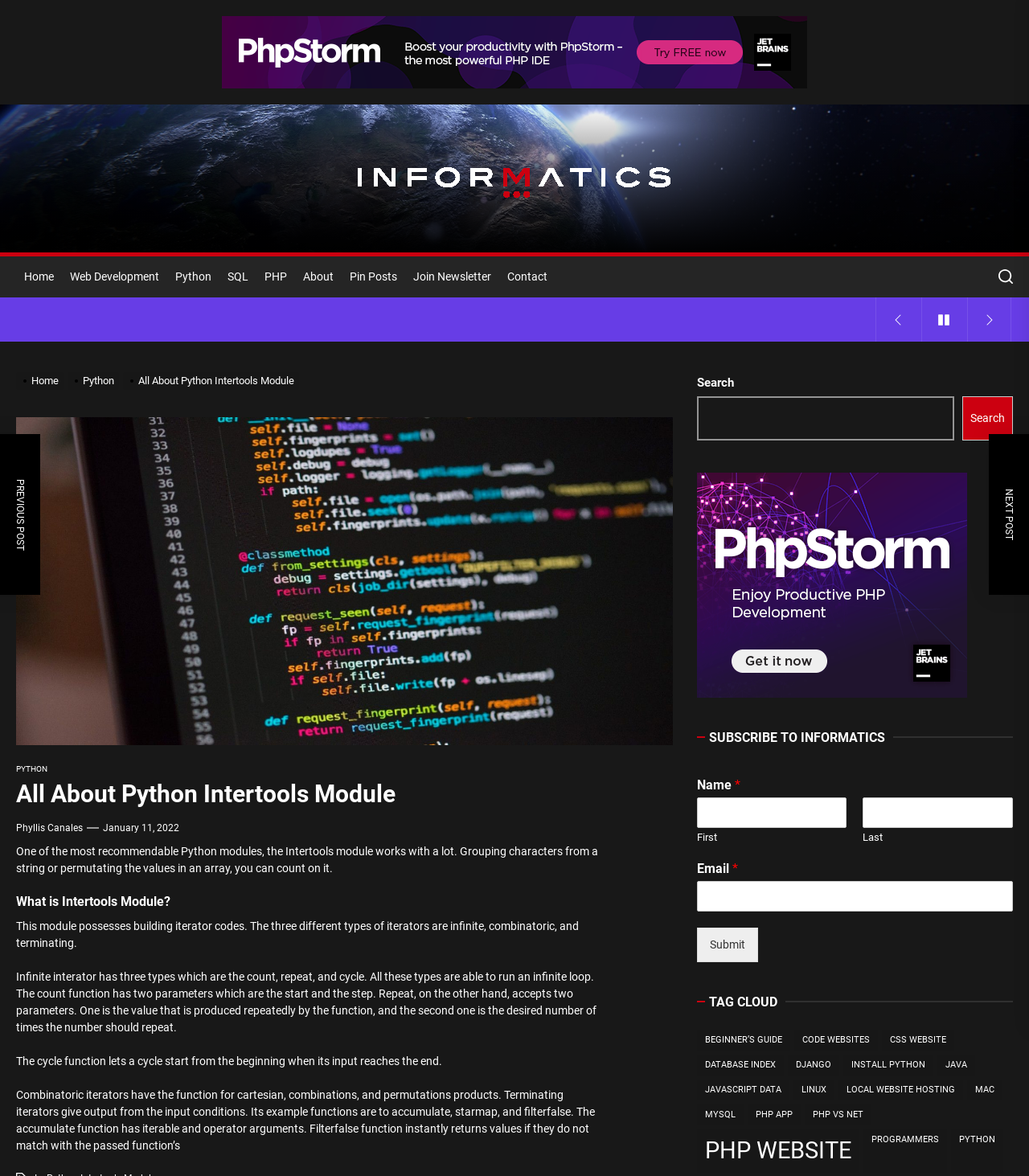Pinpoint the bounding box coordinates of the clickable area needed to execute the instruction: "Go to the Home page". The coordinates should be specified as four float numbers between 0 and 1, i.e., [left, top, right, bottom].

[0.016, 0.218, 0.06, 0.253]